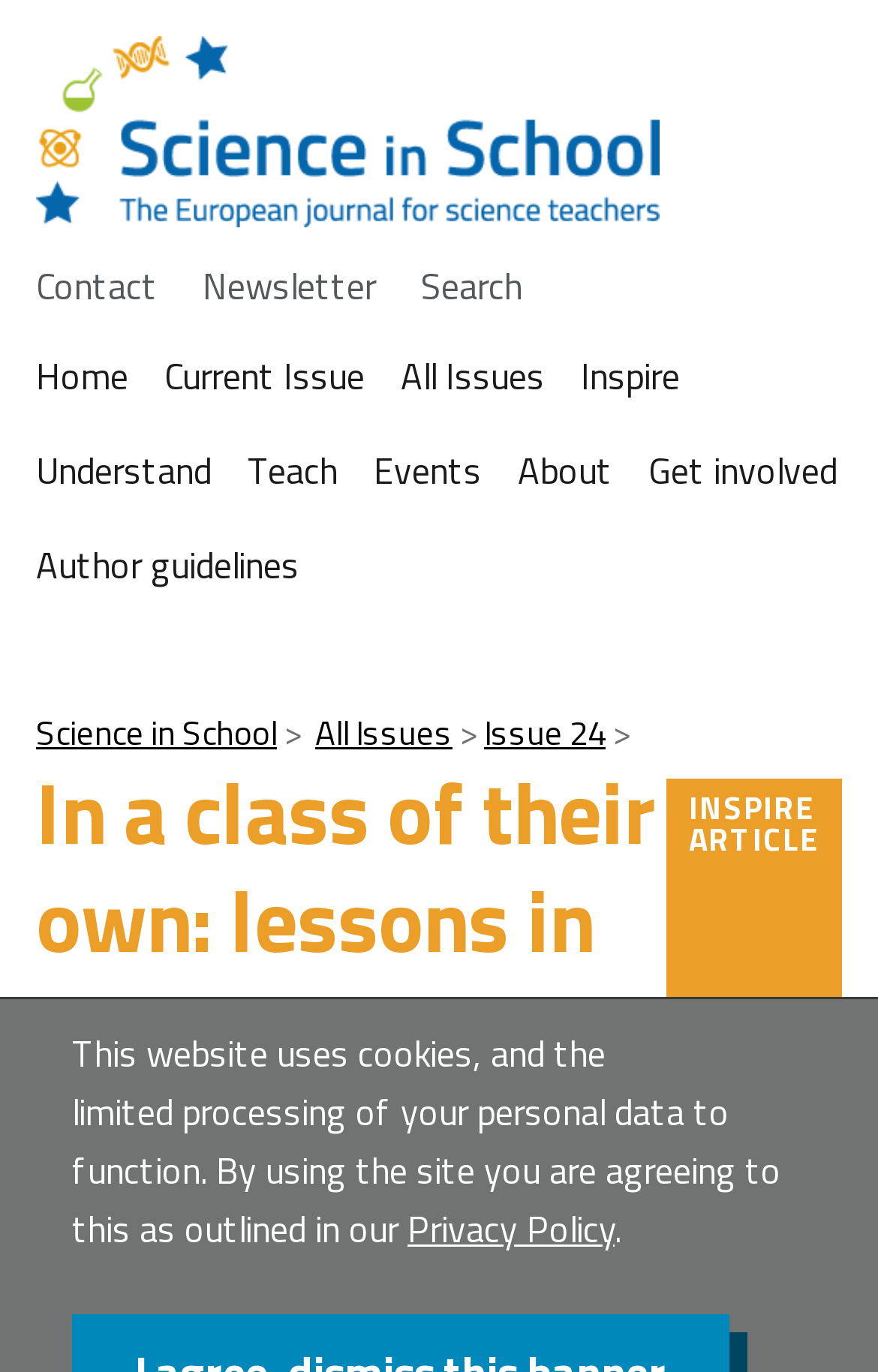Refer to the image and provide an in-depth answer to the question: 
What is the current issue number?

I found the breadcrumb navigation section, which shows the current issue number as 'Issue 24'.